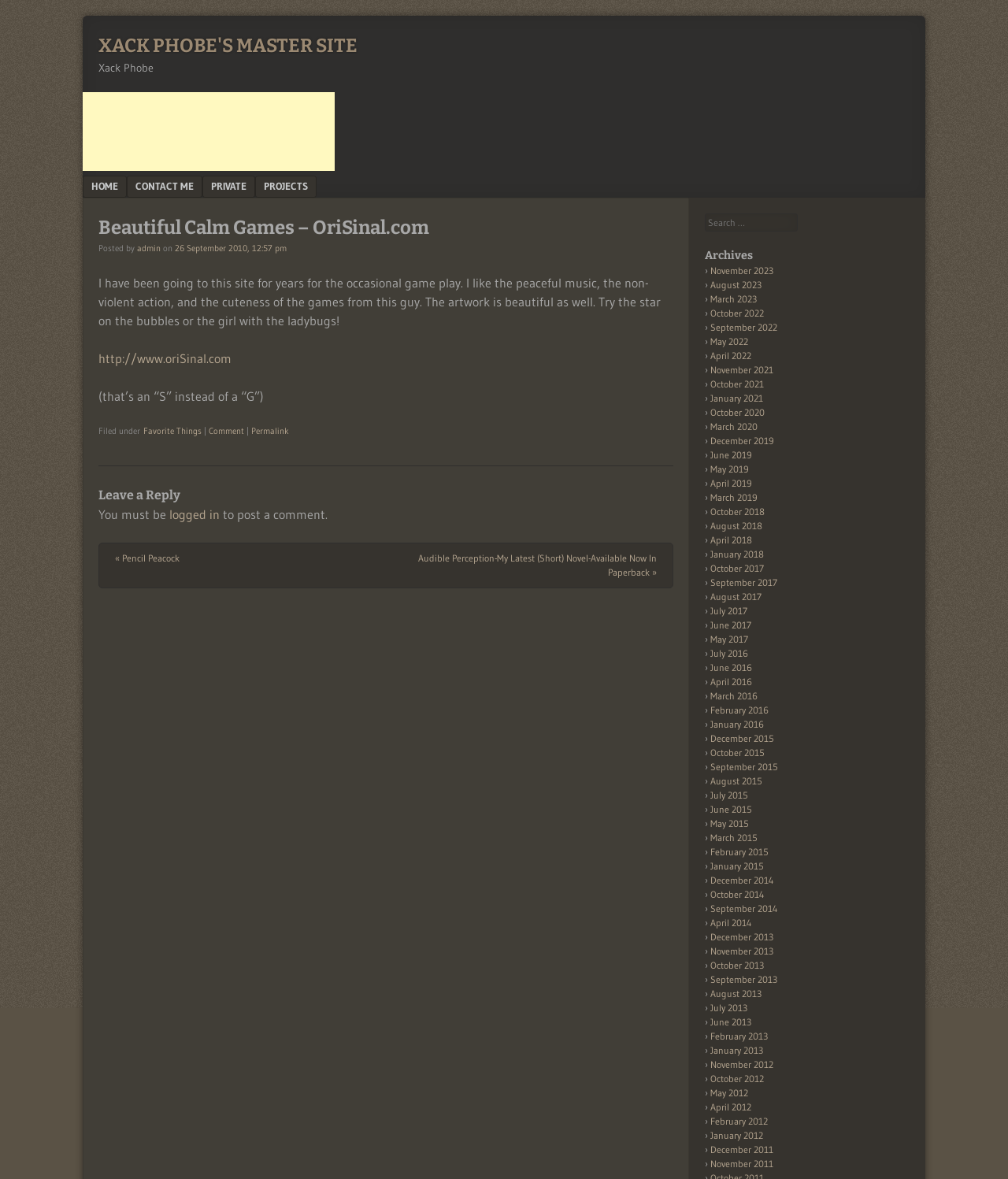Find the bounding box coordinates for the element that must be clicked to complete the instruction: "Search for something". The coordinates should be four float numbers between 0 and 1, indicated as [left, top, right, bottom].

[0.699, 0.181, 0.791, 0.196]